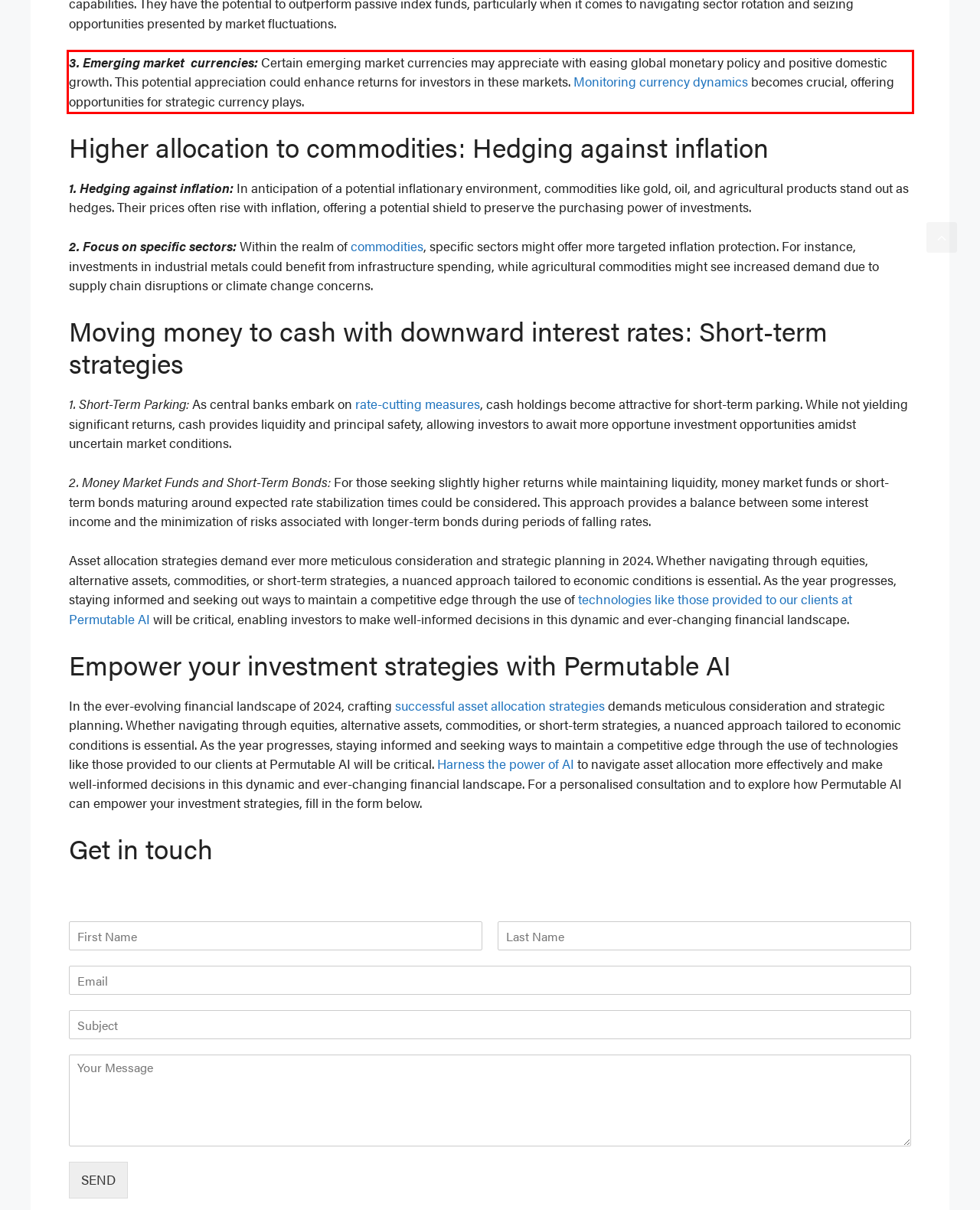Observe the screenshot of the webpage, locate the red bounding box, and extract the text content within it.

3. Emerging market currencies: Certain emerging market currencies may appreciate with easing global monetary policy and positive domestic growth. This potential appreciation could enhance returns for investors in these markets. Monitoring currency dynamics becomes crucial, offering opportunities for strategic currency plays.